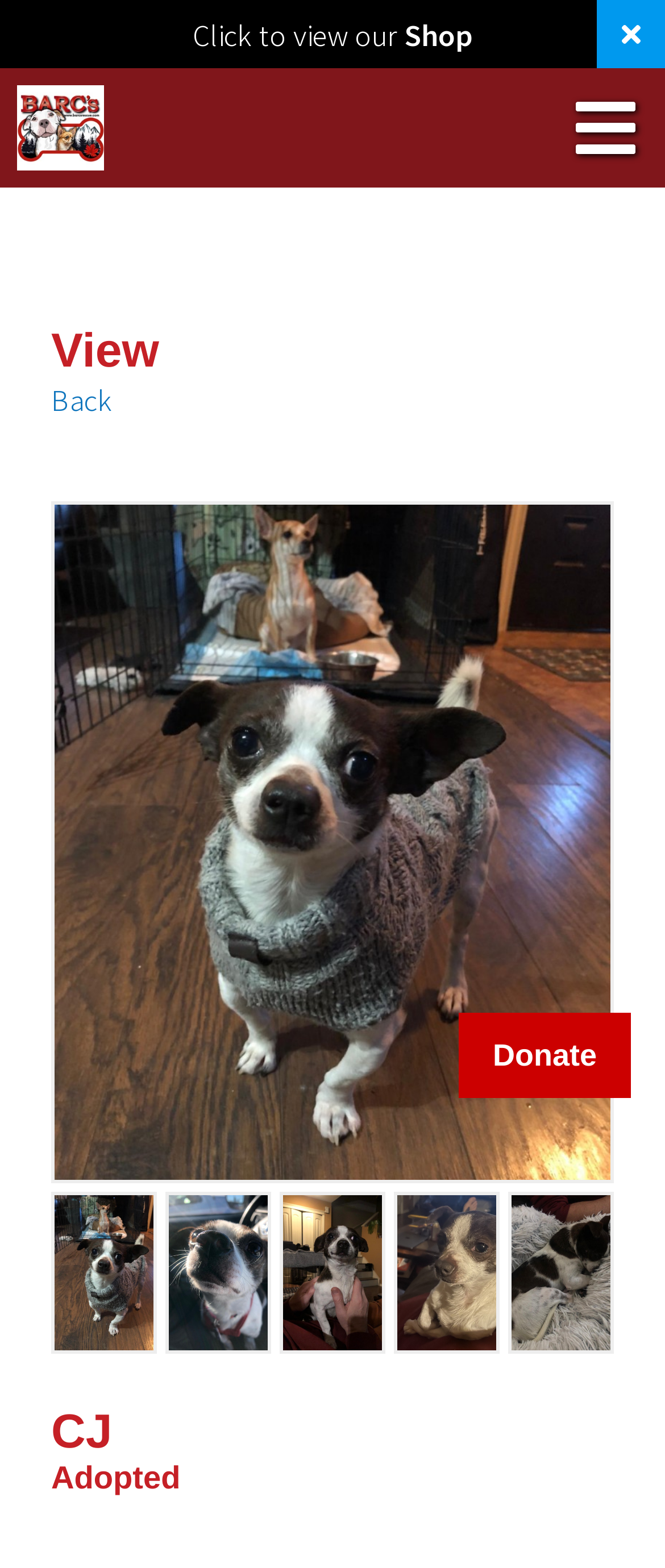What is the last action mentioned on the webpage?
Answer the question using a single word or phrase, according to the image.

Adopted